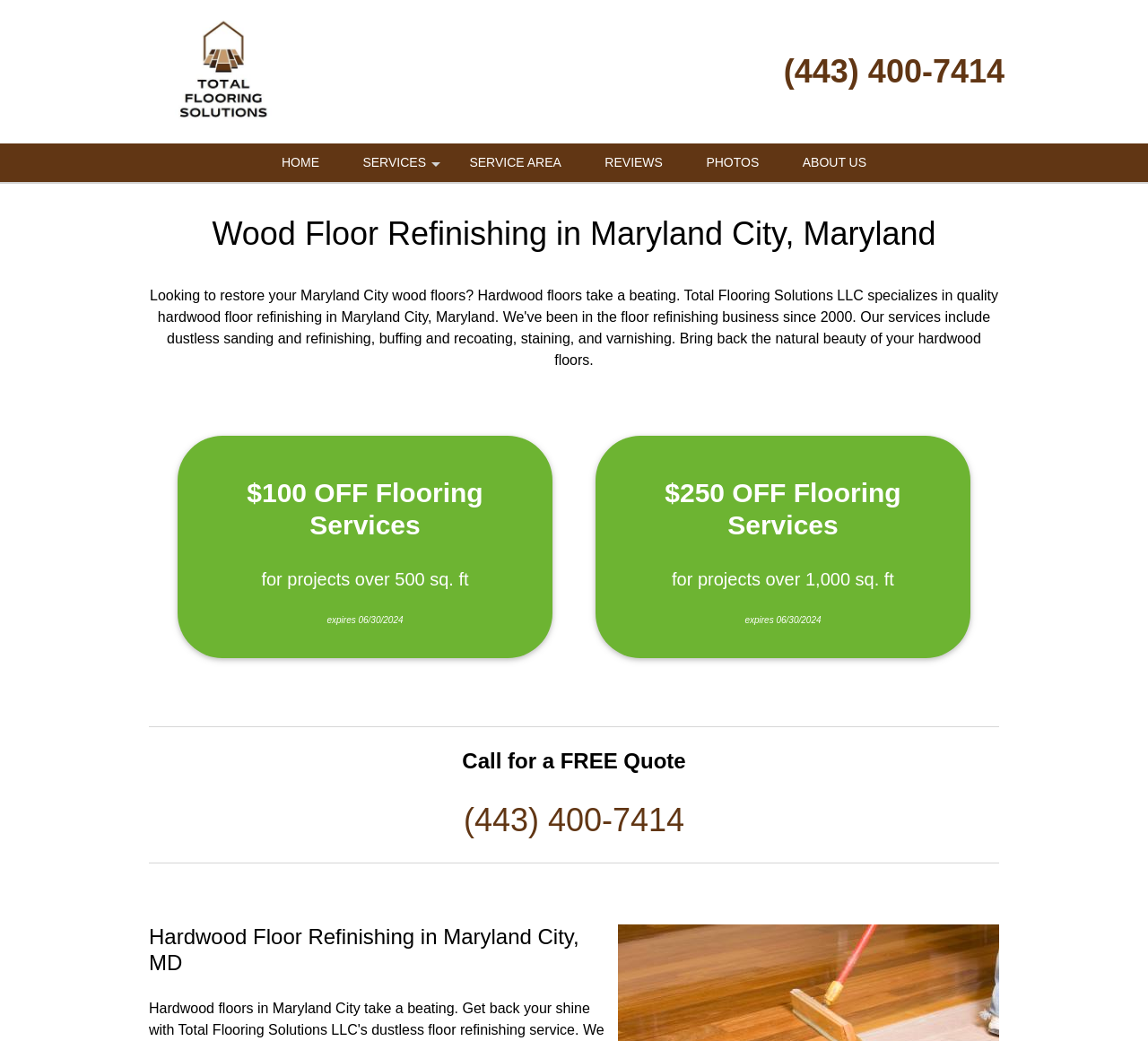Please specify the bounding box coordinates of the element that should be clicked to execute the given instruction: 'Read about SERVICE AREA'. Ensure the coordinates are four float numbers between 0 and 1, expressed as [left, top, right, bottom].

[0.392, 0.138, 0.506, 0.175]